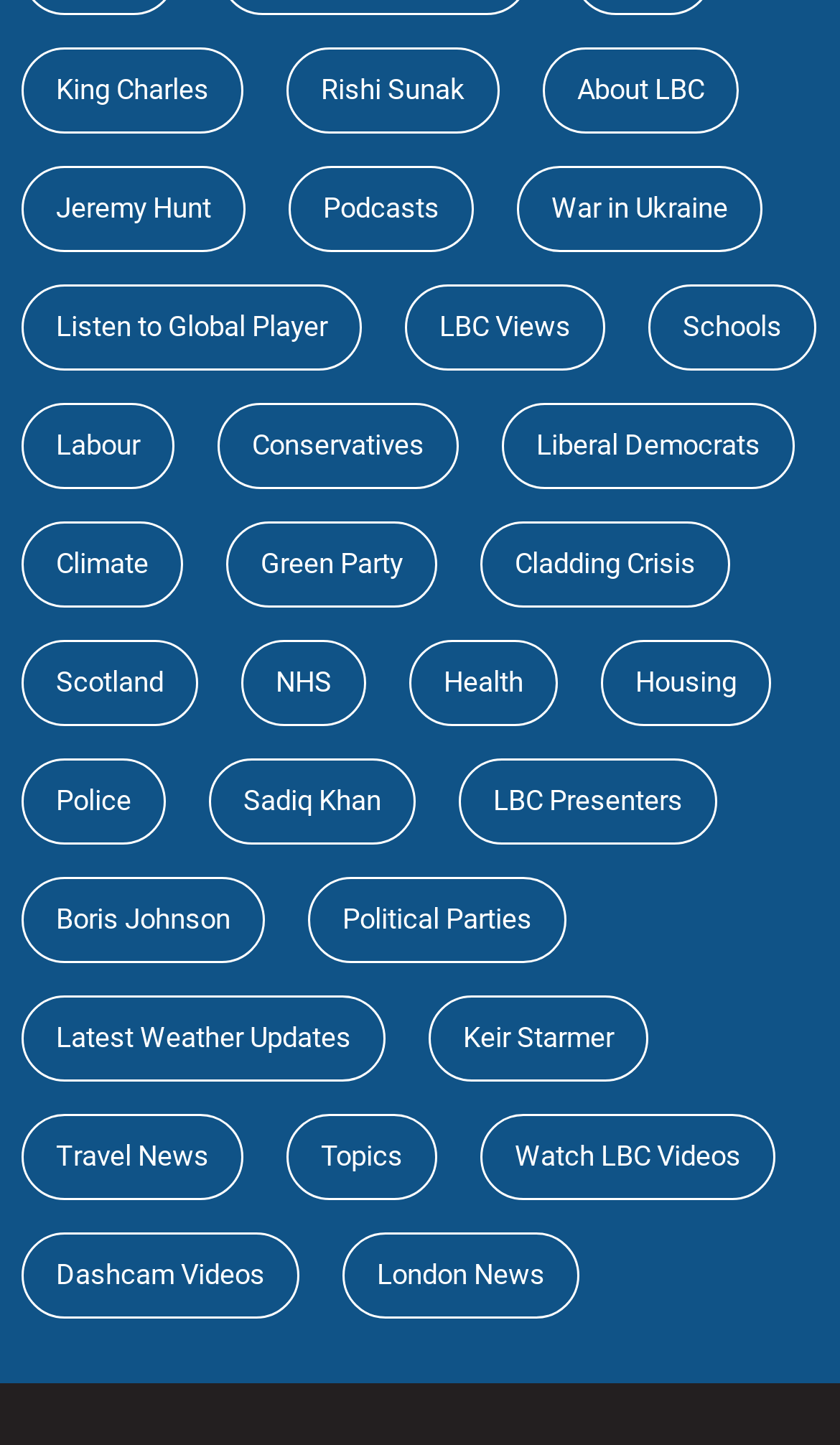Locate the bounding box coordinates of the UI element described by: "Green Party". Provide the coordinates as four float numbers between 0 and 1, formatted as [left, top, right, bottom].

[0.269, 0.36, 0.521, 0.42]